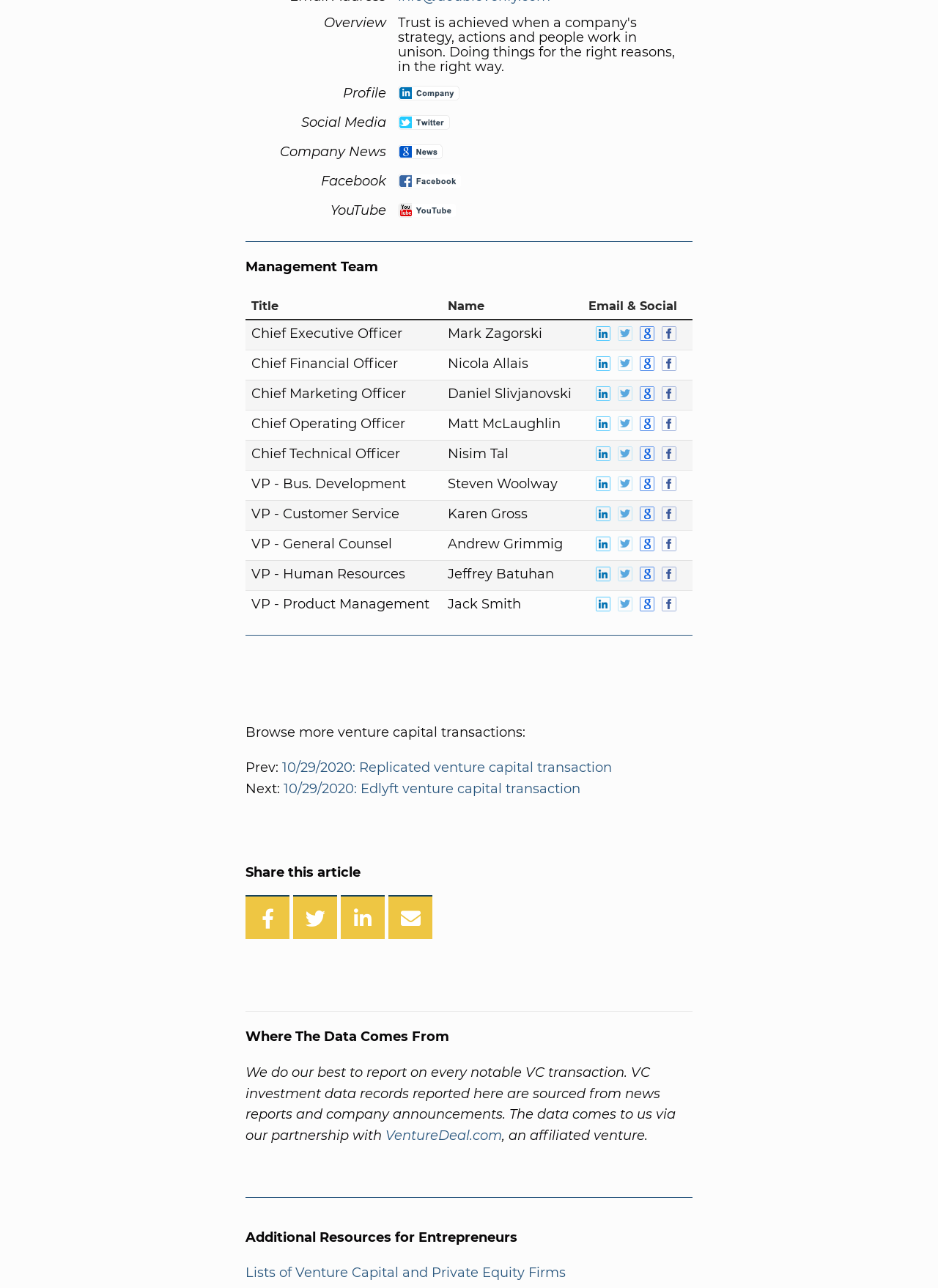Identify the bounding box coordinates of the element that should be clicked to fulfill this task: "View Matt McLaughlin LinkedIn Profile". The coordinates should be provided as four float numbers between 0 and 1, i.e., [left, top, right, bottom].

[0.635, 0.323, 0.651, 0.337]